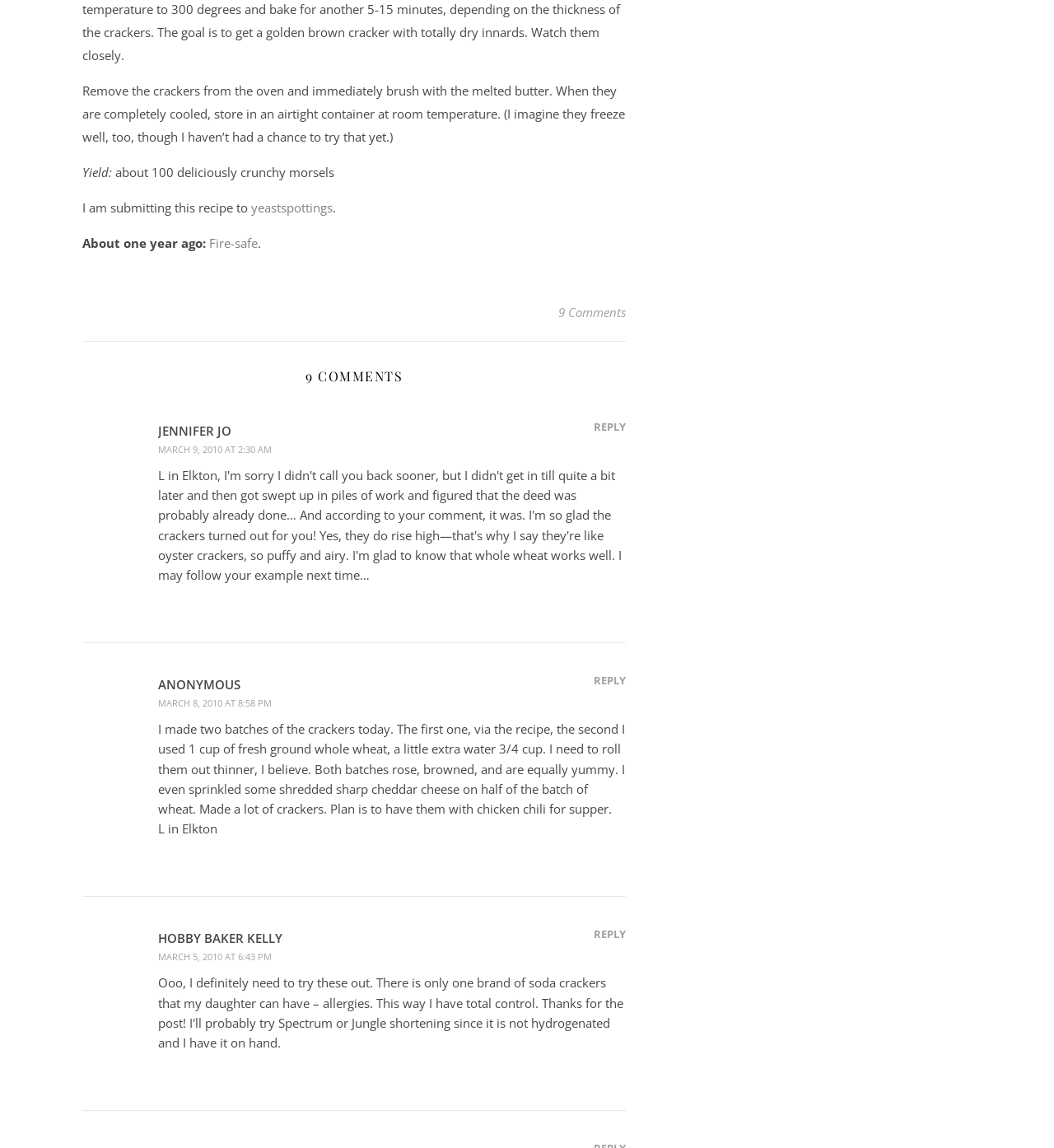Identify the bounding box of the UI element that matches this description: "alt="fb-share-icon" title="Facebook Share"".

[0.081, 0.232, 0.097, 0.247]